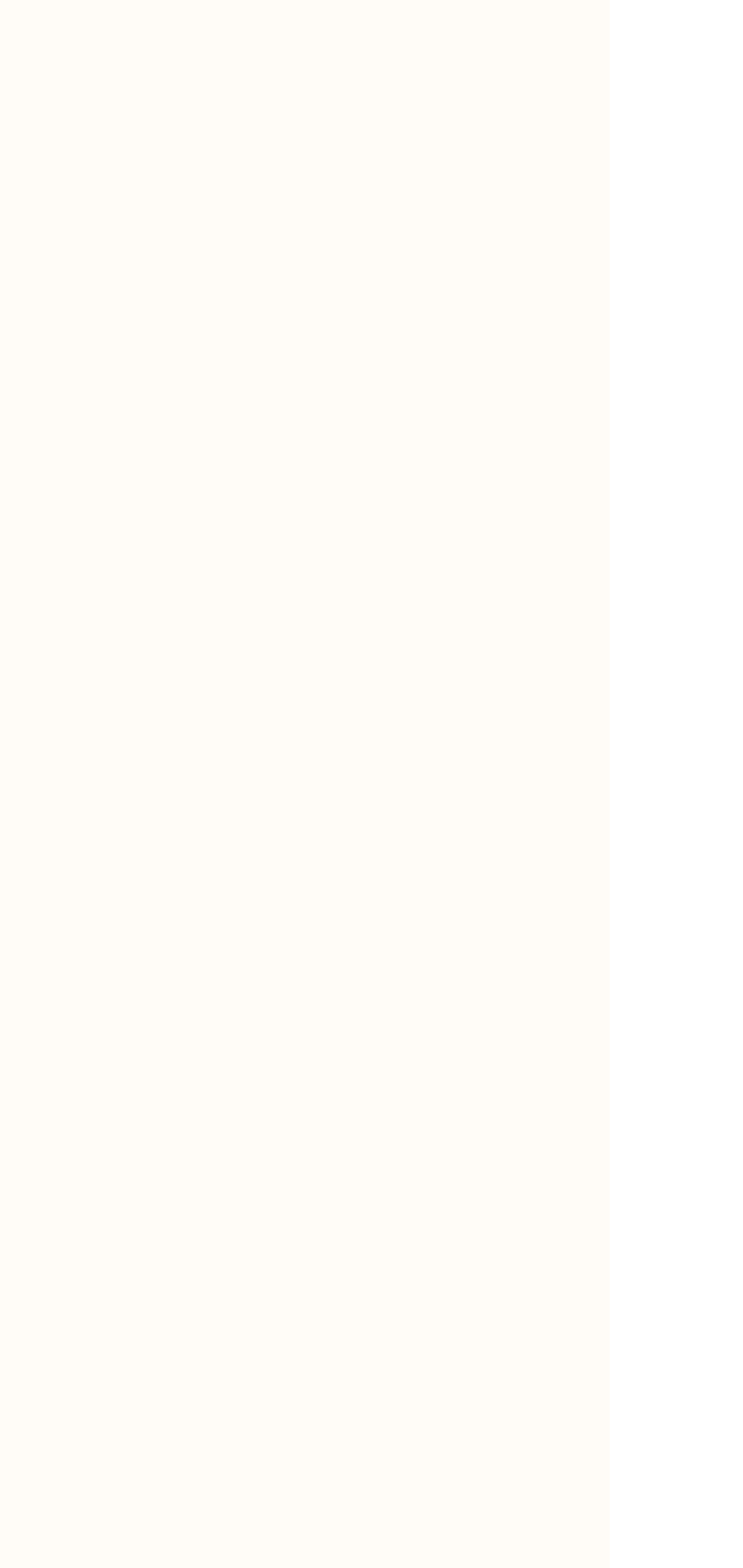Identify the bounding box coordinates of the part that should be clicked to carry out this instruction: "Go to Services".

[0.205, 0.52, 0.615, 0.559]